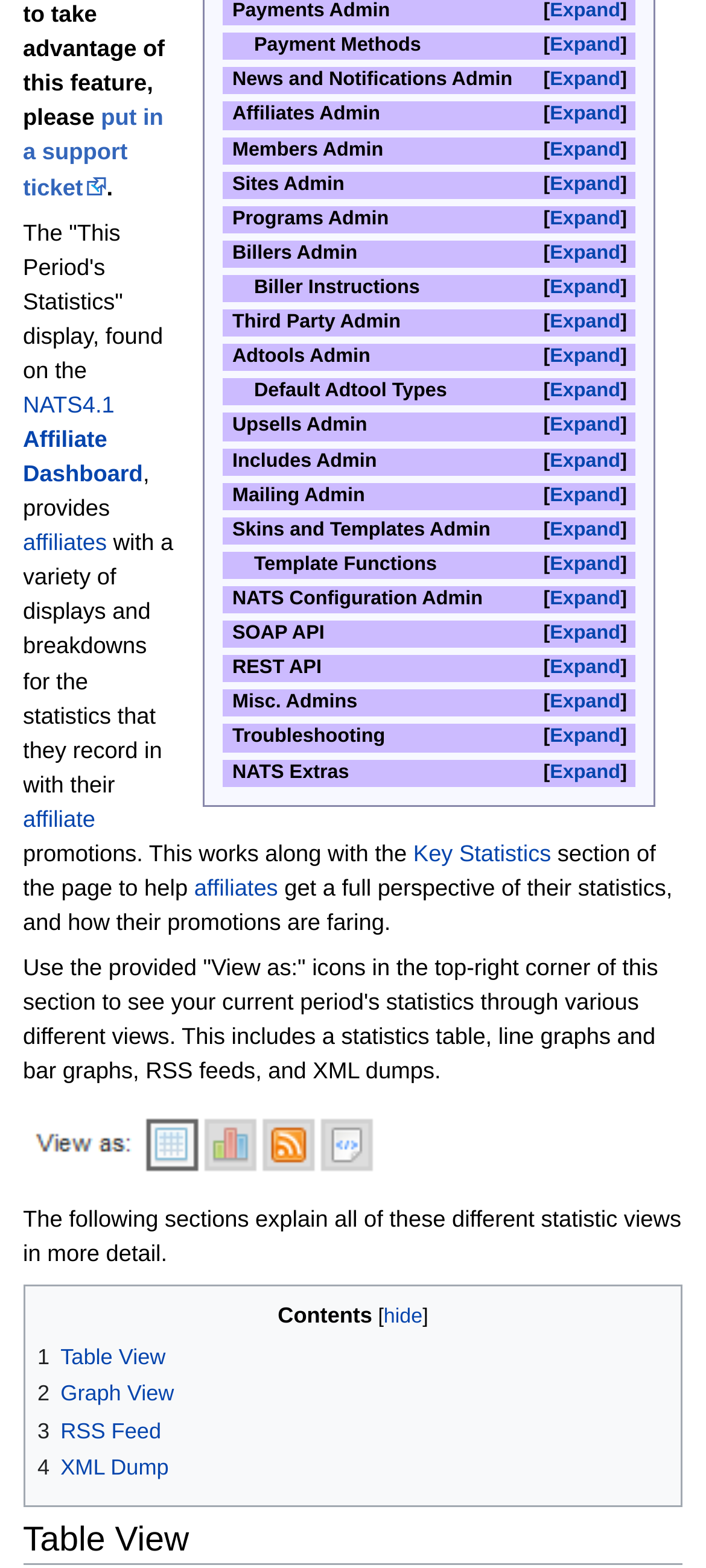Please determine the bounding box coordinates, formatted as (top-left x, top-left y, bottom-right x, bottom-right y), with all values as floating point numbers between 0 and 1. Identify the bounding box of the region described as: TOP_en

None